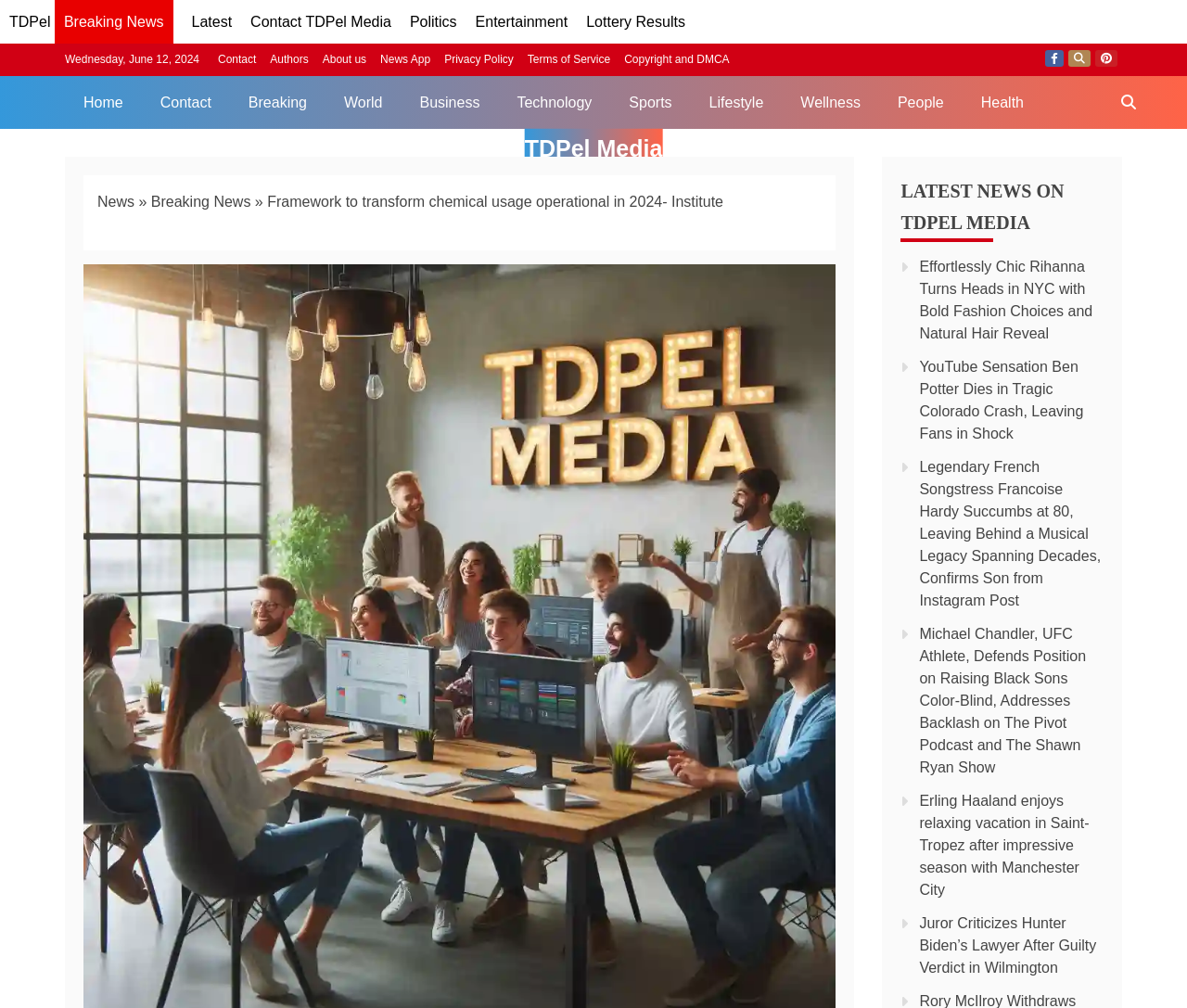Determine the coordinates of the bounding box that should be clicked to complete the instruction: "Search on TDPel Media". The coordinates should be represented by four float numbers between 0 and 1: [left, top, right, bottom].

[0.933, 0.075, 0.969, 0.128]